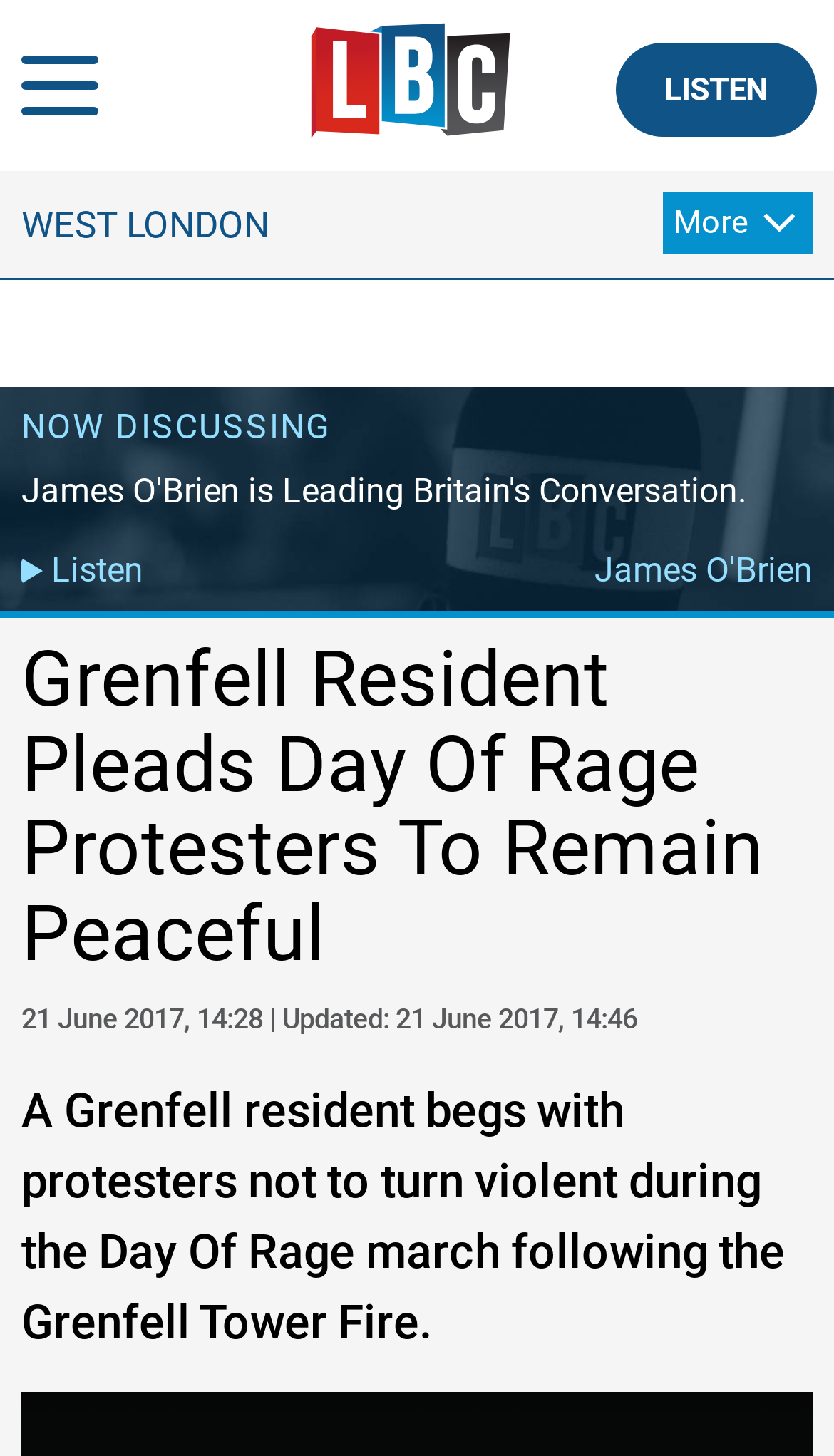Extract the bounding box of the UI element described as: "walkah".

None